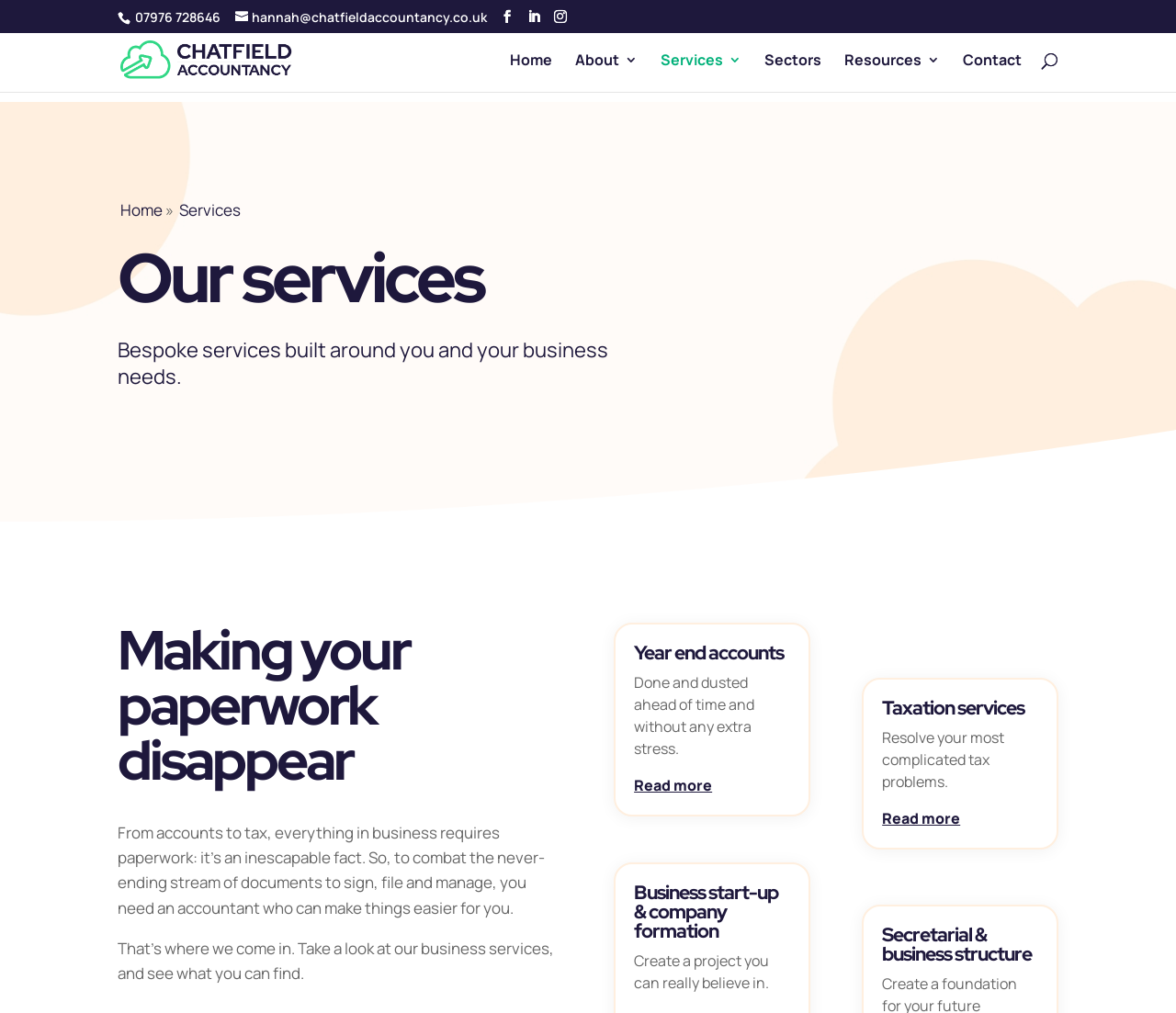Provide the bounding box coordinates of the HTML element this sentence describes: "alt="Chatfield Accountancy"".

[0.102, 0.047, 0.249, 0.068]